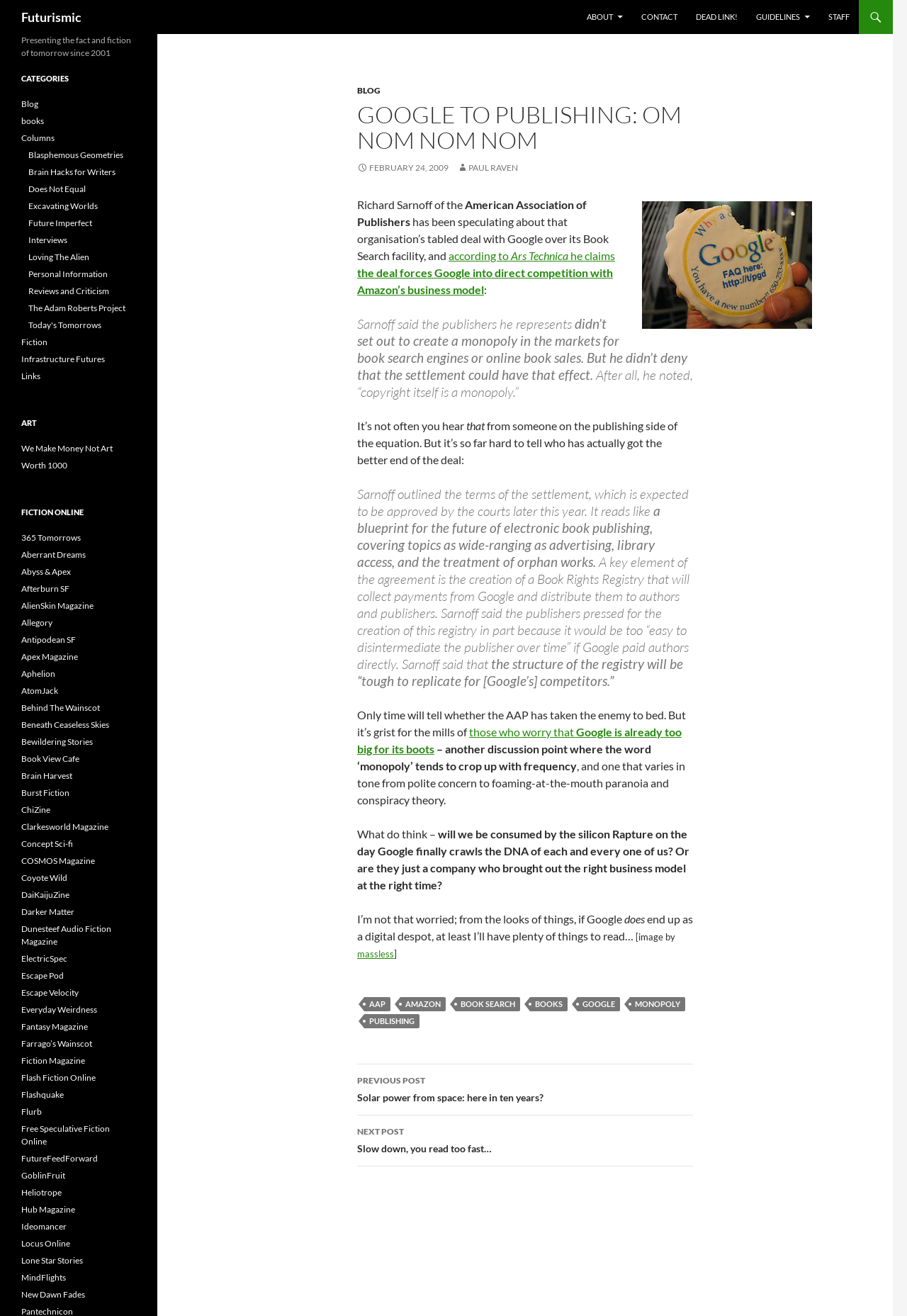Using the details in the image, give a detailed response to the question below:
What is the name of the website?

The name of the website can be determined by looking at the heading element at the top of the webpage, which reads 'Futurismic'.